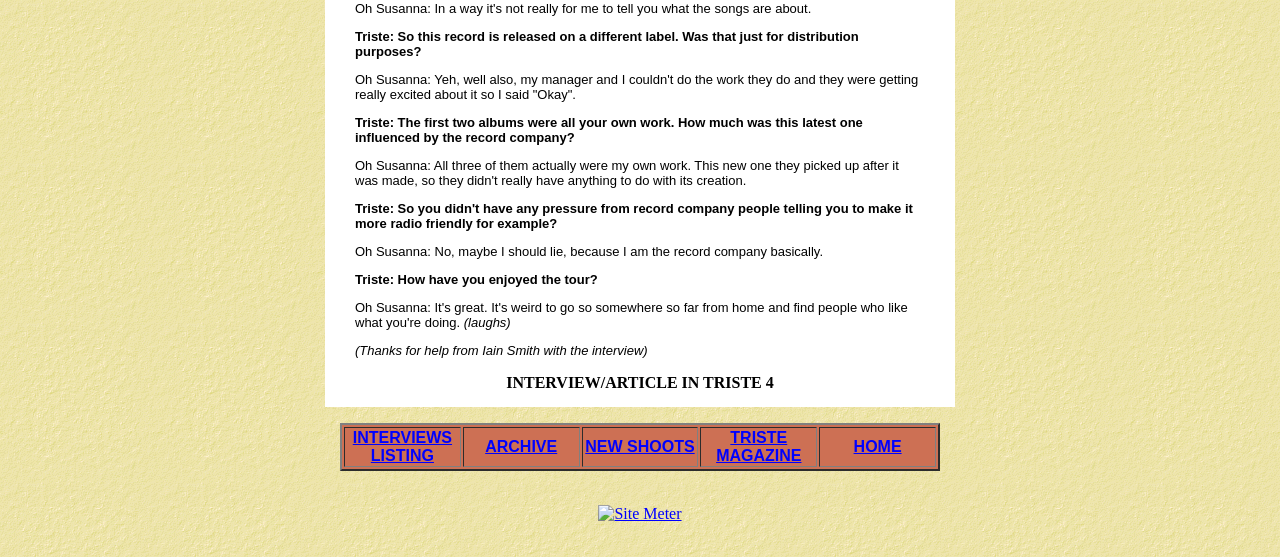Who is being interviewed?
Based on the image, provide your answer in one word or phrase.

Oh Susanna